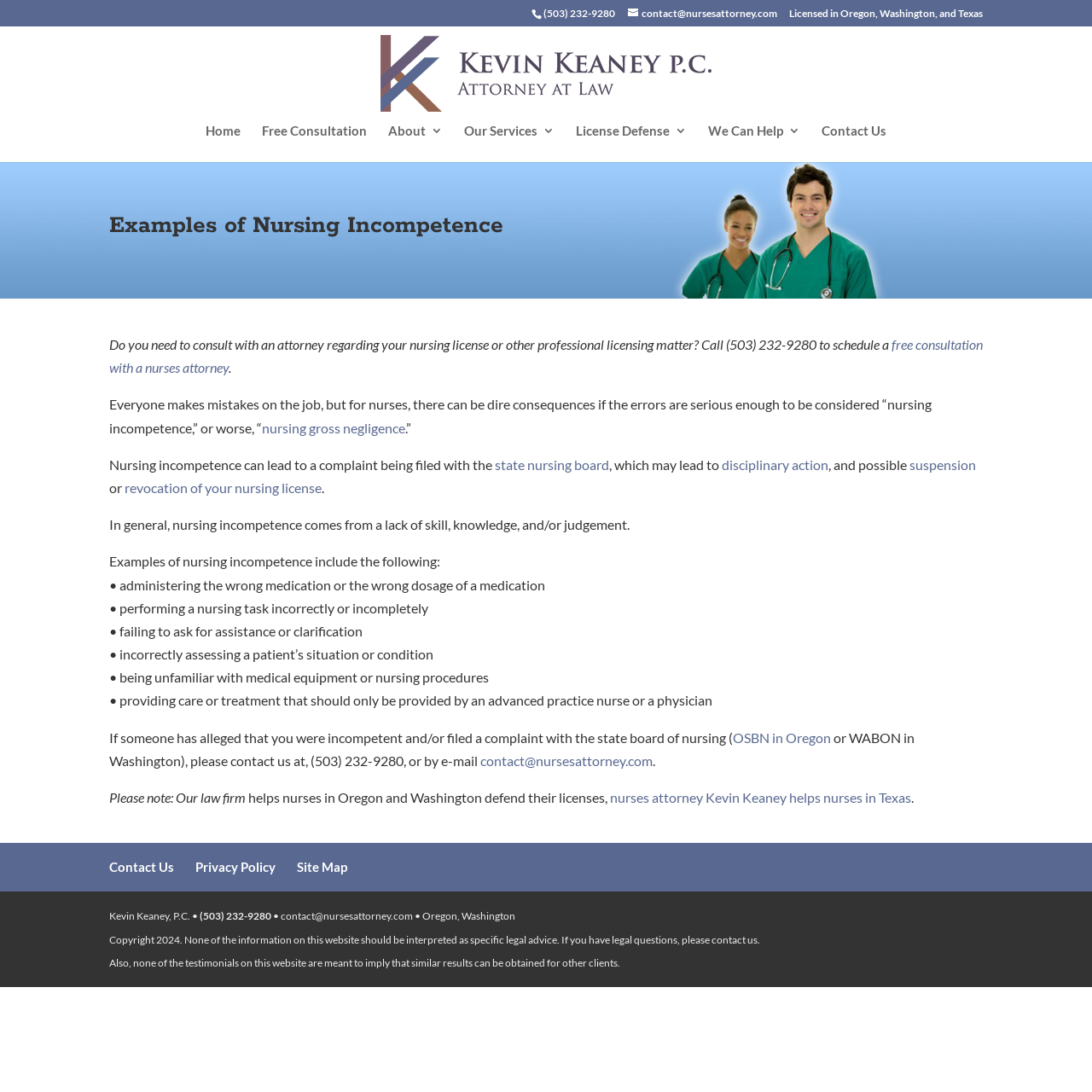What is the purpose of the law firm according to the webpage?
Refer to the screenshot and respond with a concise word or phrase.

Helps nurses defend their licenses